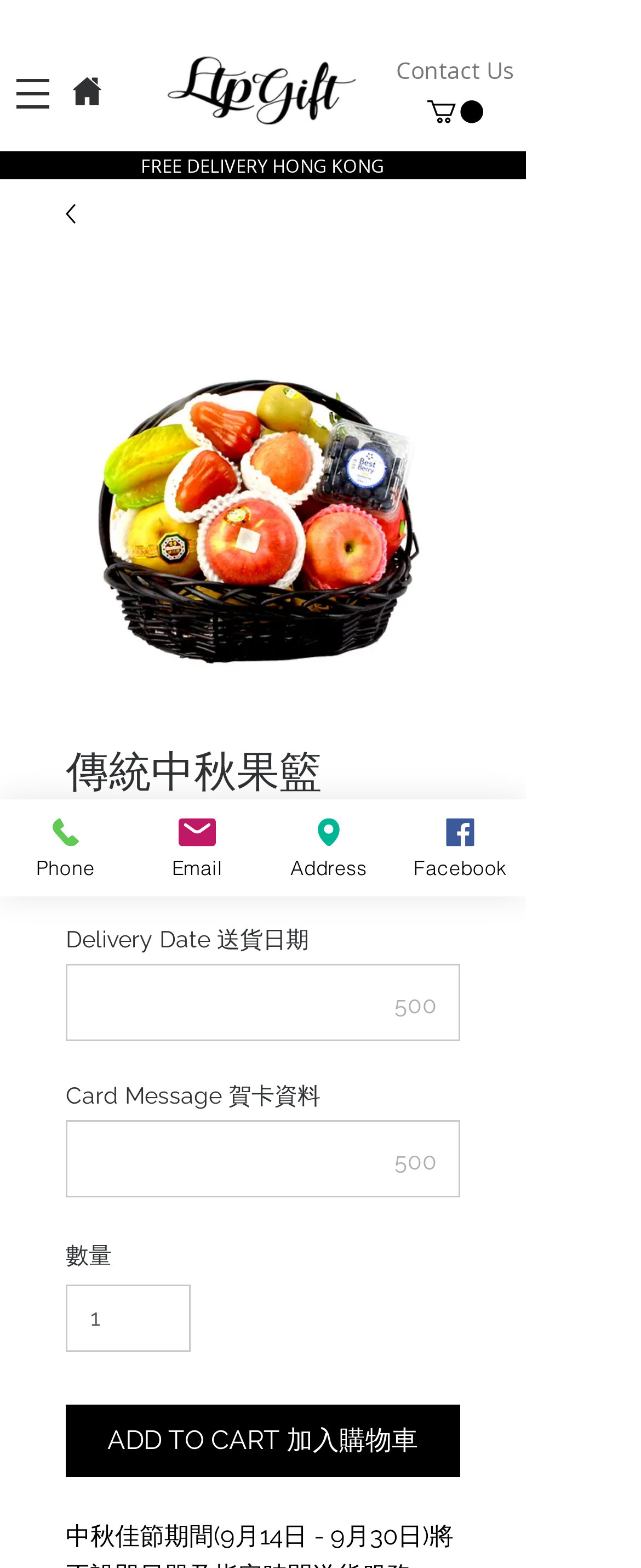What is the minimum quantity that can be ordered?
Based on the visual, give a brief answer using one word or a short phrase.

1